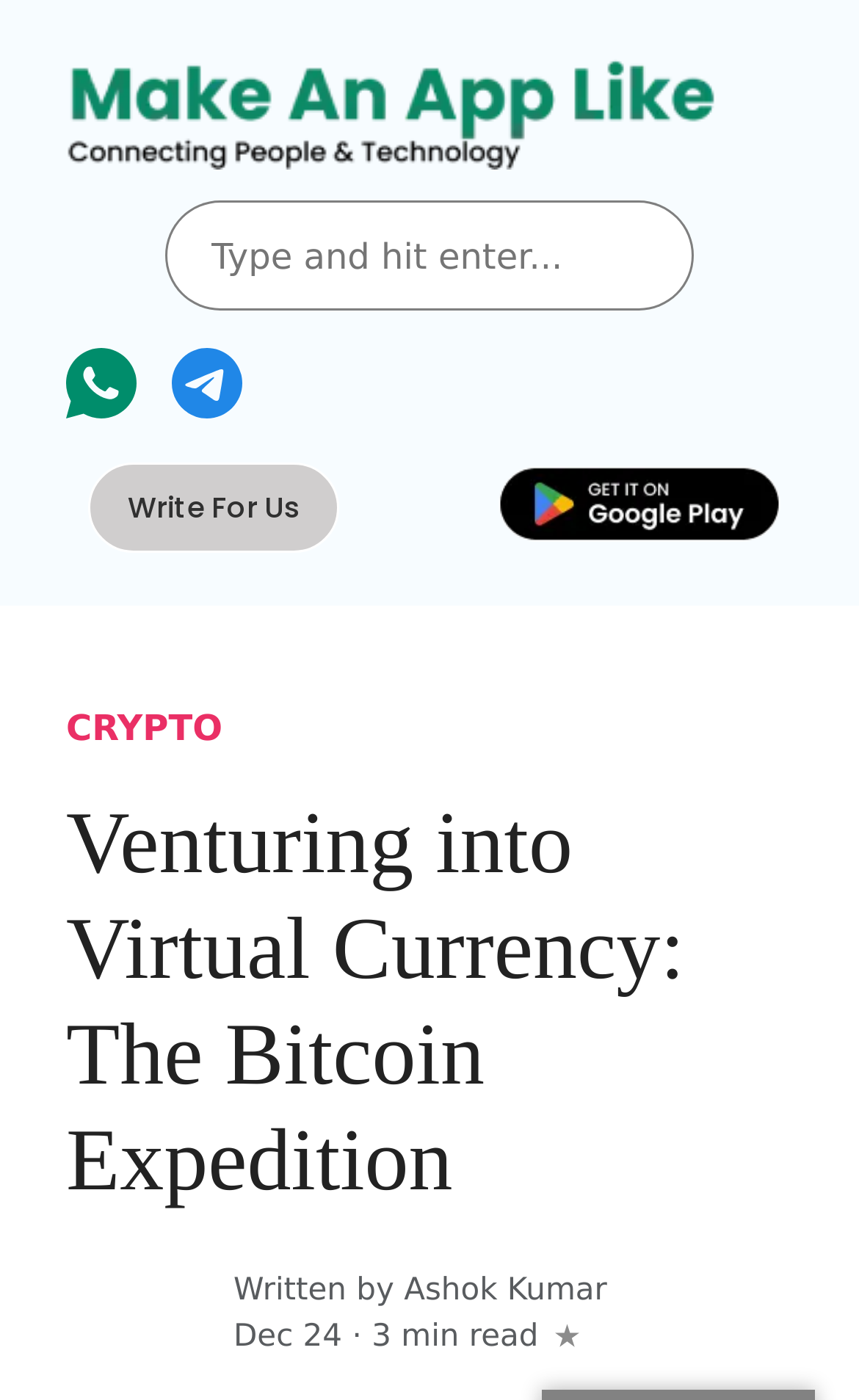Identify and provide the main heading of the webpage.

Venturing into Virtual Currency: The Bitcoin Expedition